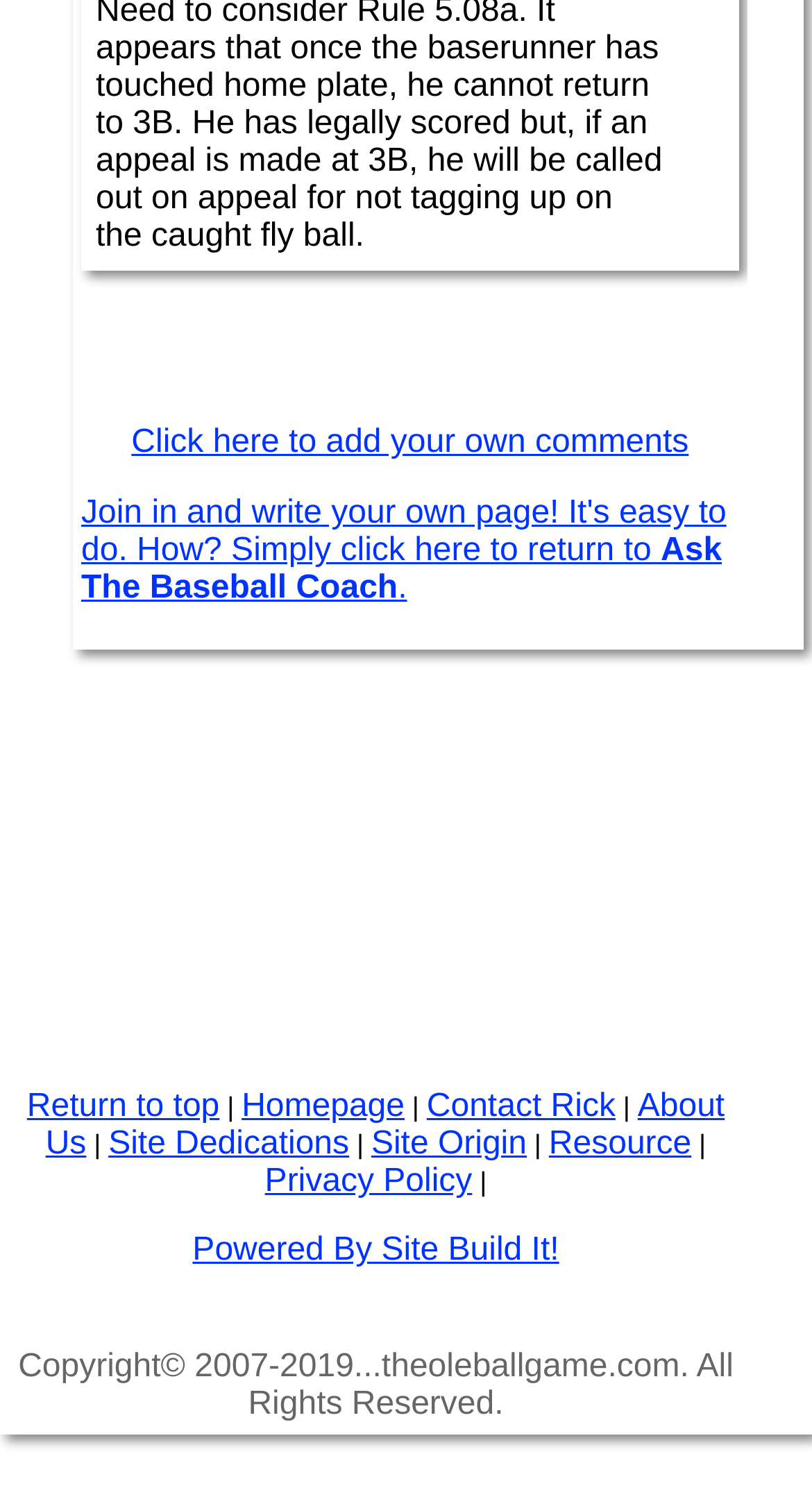Identify the bounding box coordinates of the HTML element based on this description: "Homepage".

[0.298, 0.728, 0.498, 0.751]